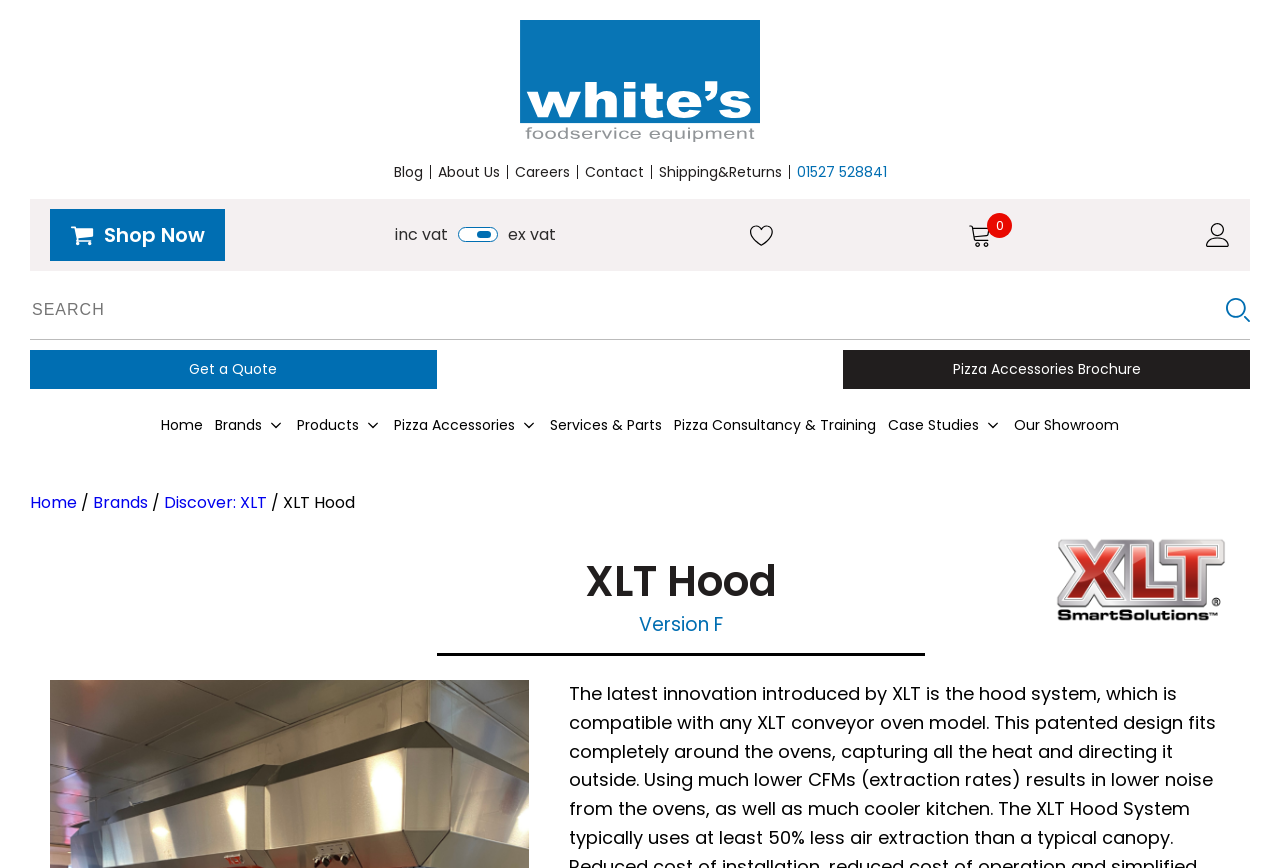Pinpoint the bounding box coordinates for the area that should be clicked to perform the following instruction: "Go to the home page".

[0.121, 0.471, 0.163, 0.508]